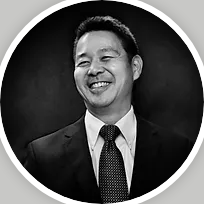Elaborate on the details you observe in the image.

The image features a professional headshot of Paul Lo, shown in a circular crop format. He is smiling warmly, dressed in a formal suit and tie, which suggests a confident and approachable demeanor. This image reflects his background as a leader with extensive experience in senior leadership roles, through which he demonstrates a keen understanding of interpersonal dynamics and cultural nuances, particularly in the technology and business sectors. Paul's diverse experiences, shaped by his upbringing and education, contribute to his bicultural and bilingual capabilities in English and Mandarin. The photograph captures his engaging personality, aligning with his described passion for creating high-performing teams and attracting talent aligned with clients' needs.